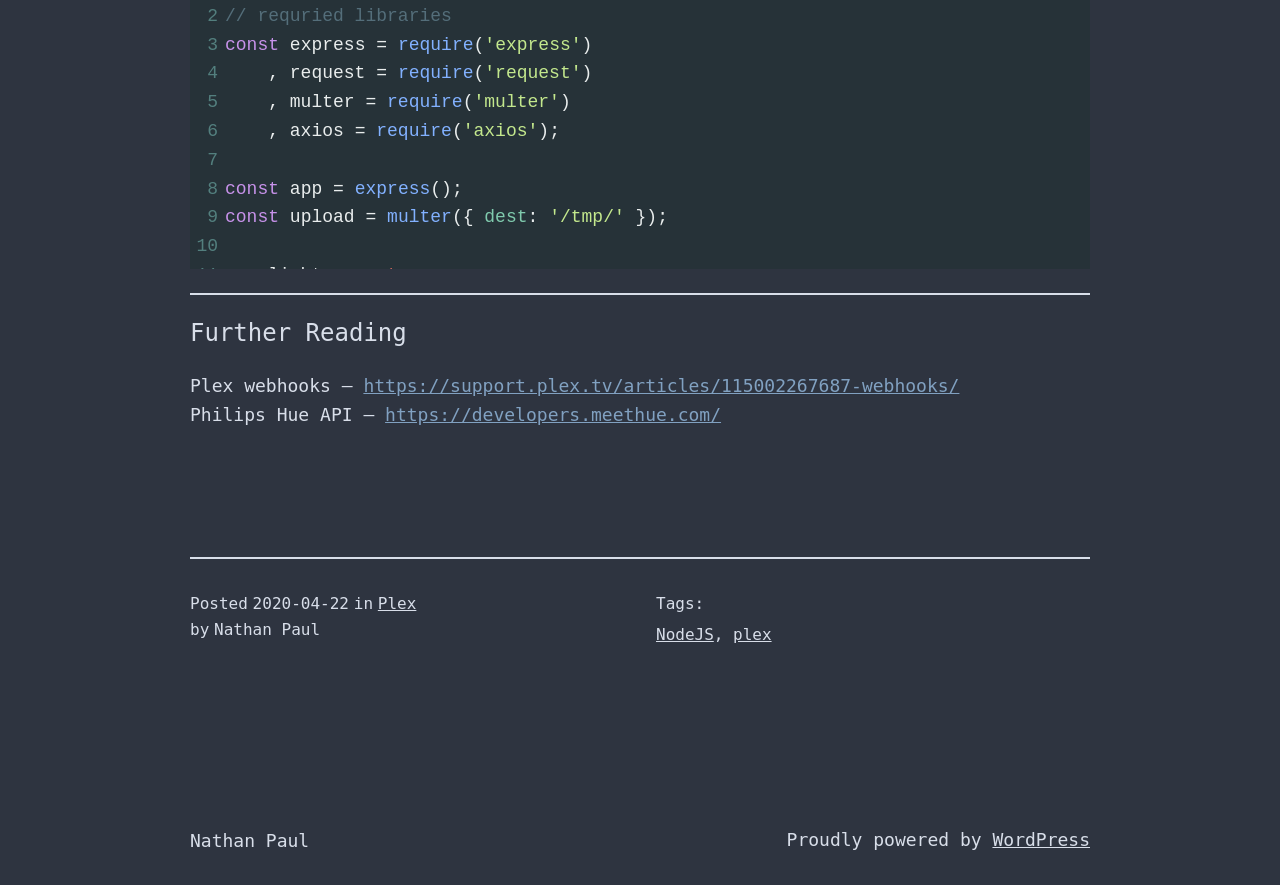Give a one-word or short phrase answer to the question: 
What is the value of the 'playerID2' variable?

bmebdwe41c89aa6apsqd4ztq